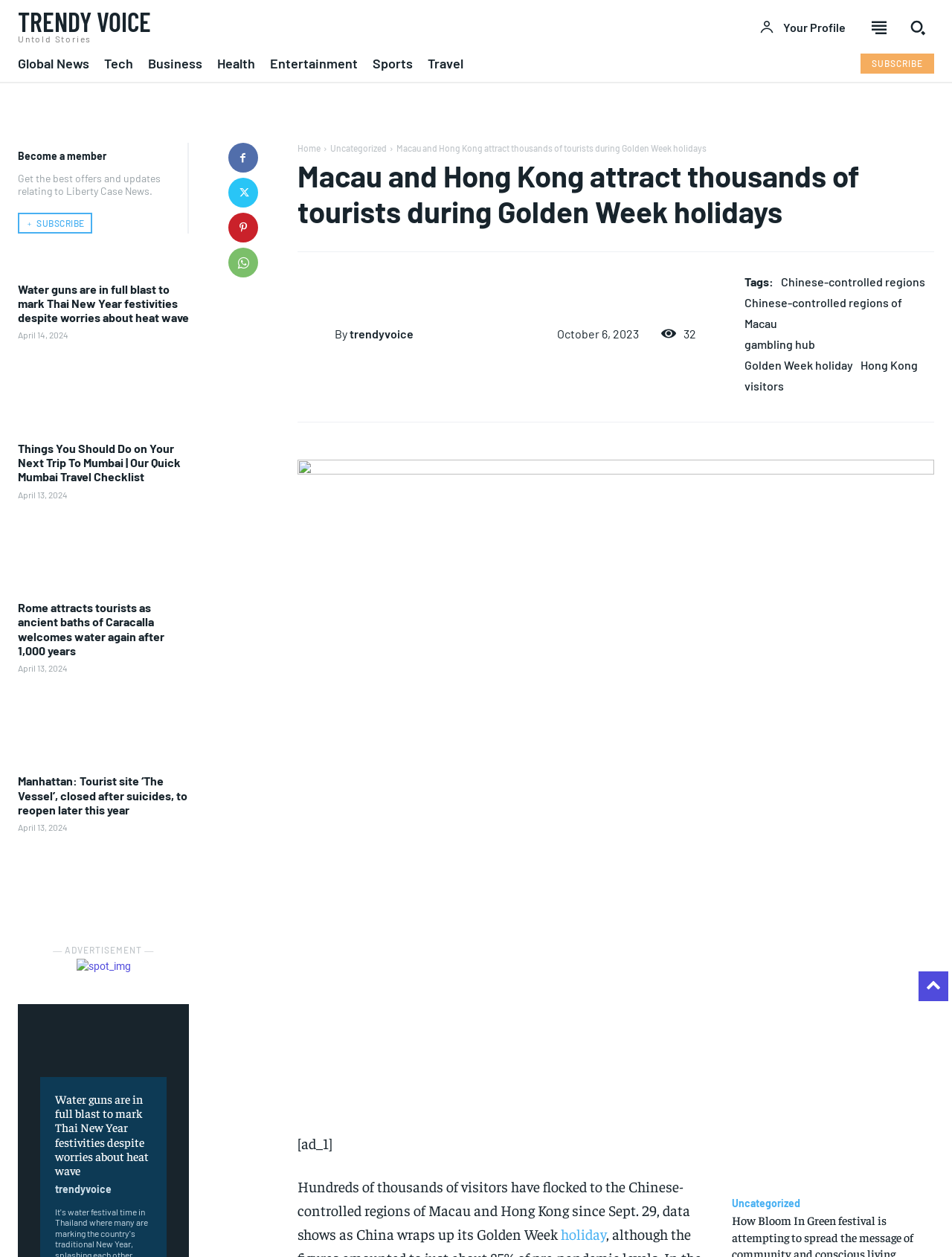Locate the bounding box coordinates of the area that needs to be clicked to fulfill the following instruction: "Read lifestyle news". The coordinates should be in the format of four float numbers between 0 and 1, namely [left, top, right, bottom].

[0.713, 0.212, 0.789, 0.231]